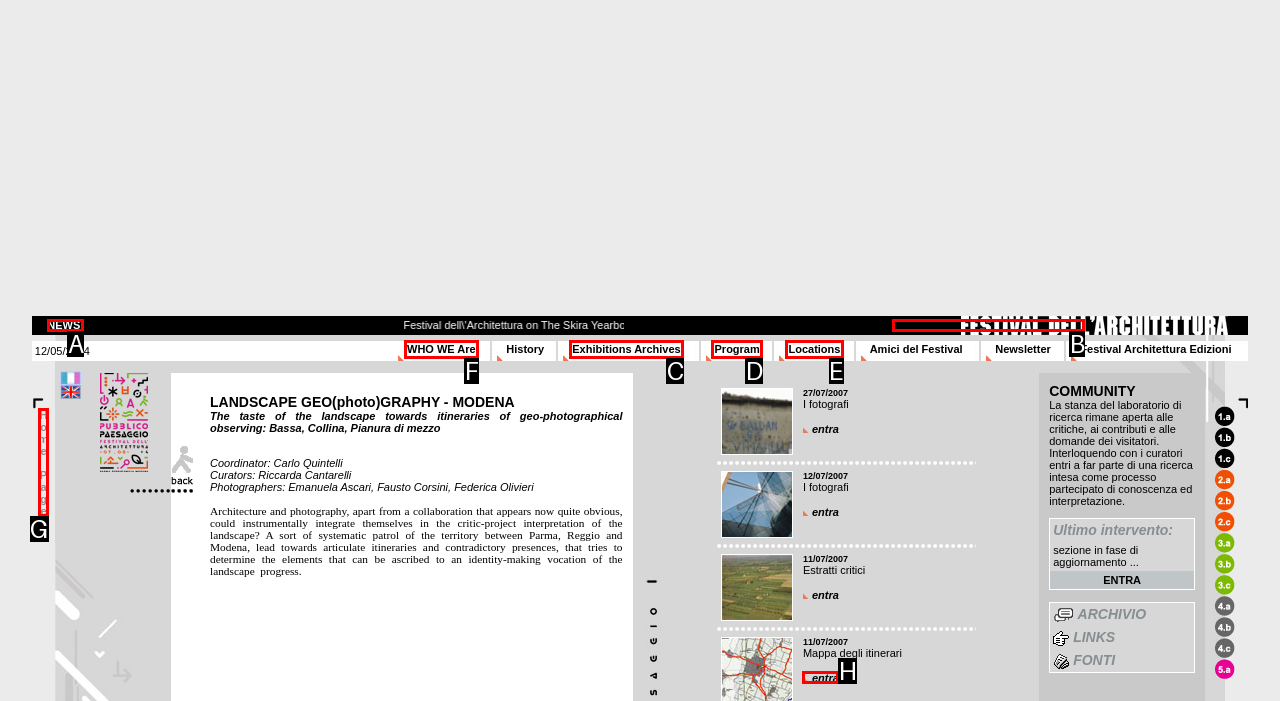Given the task: Click on the 'About' link, indicate which boxed UI element should be clicked. Provide your answer using the letter associated with the correct choice.

None